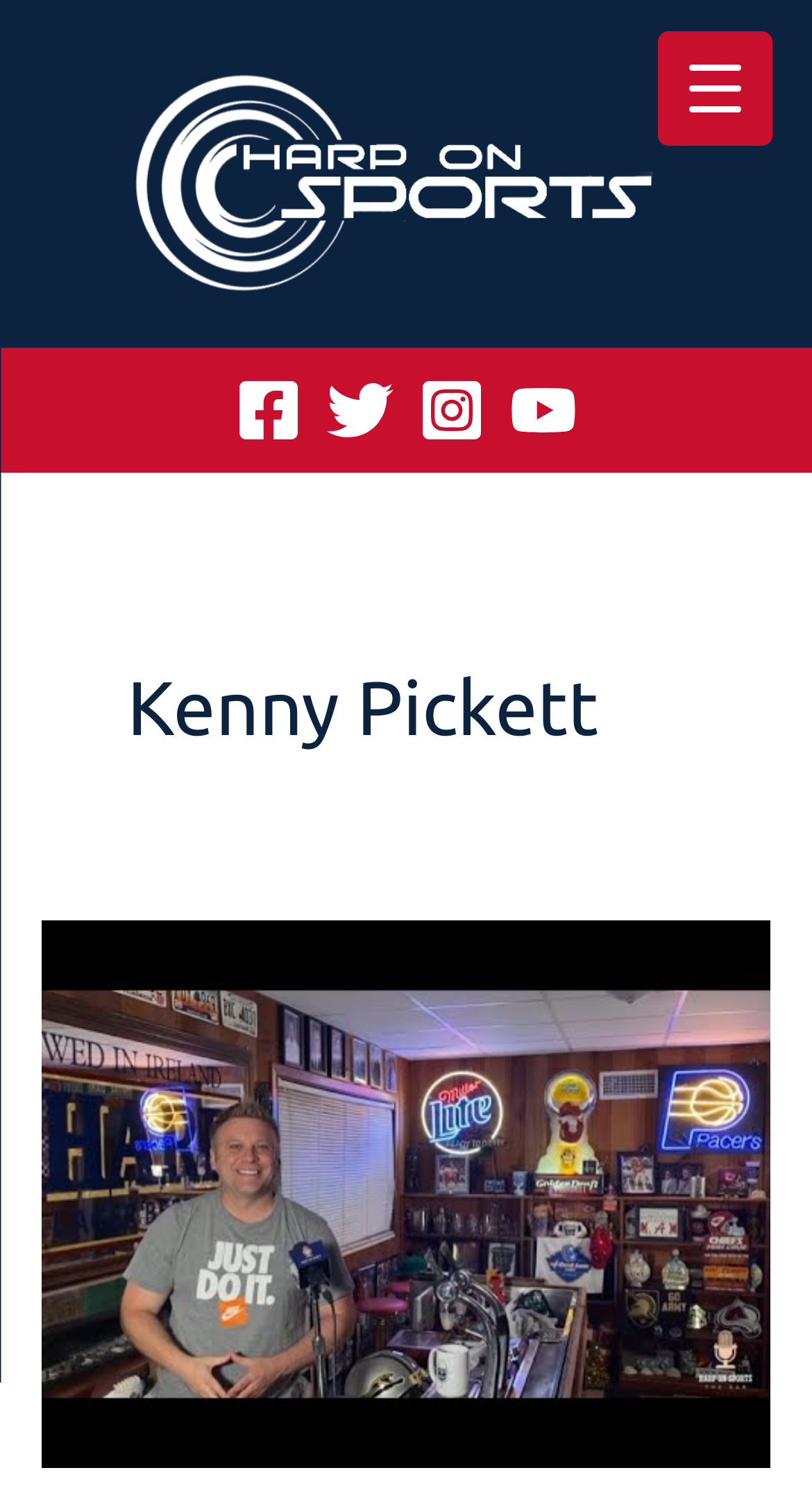Please find the bounding box coordinates (top-left x, top-left y, bottom-right x, bottom-right y) in the screenshot for the UI element described as follows: aria-label="Twitter"

[0.403, 0.253, 0.485, 0.298]